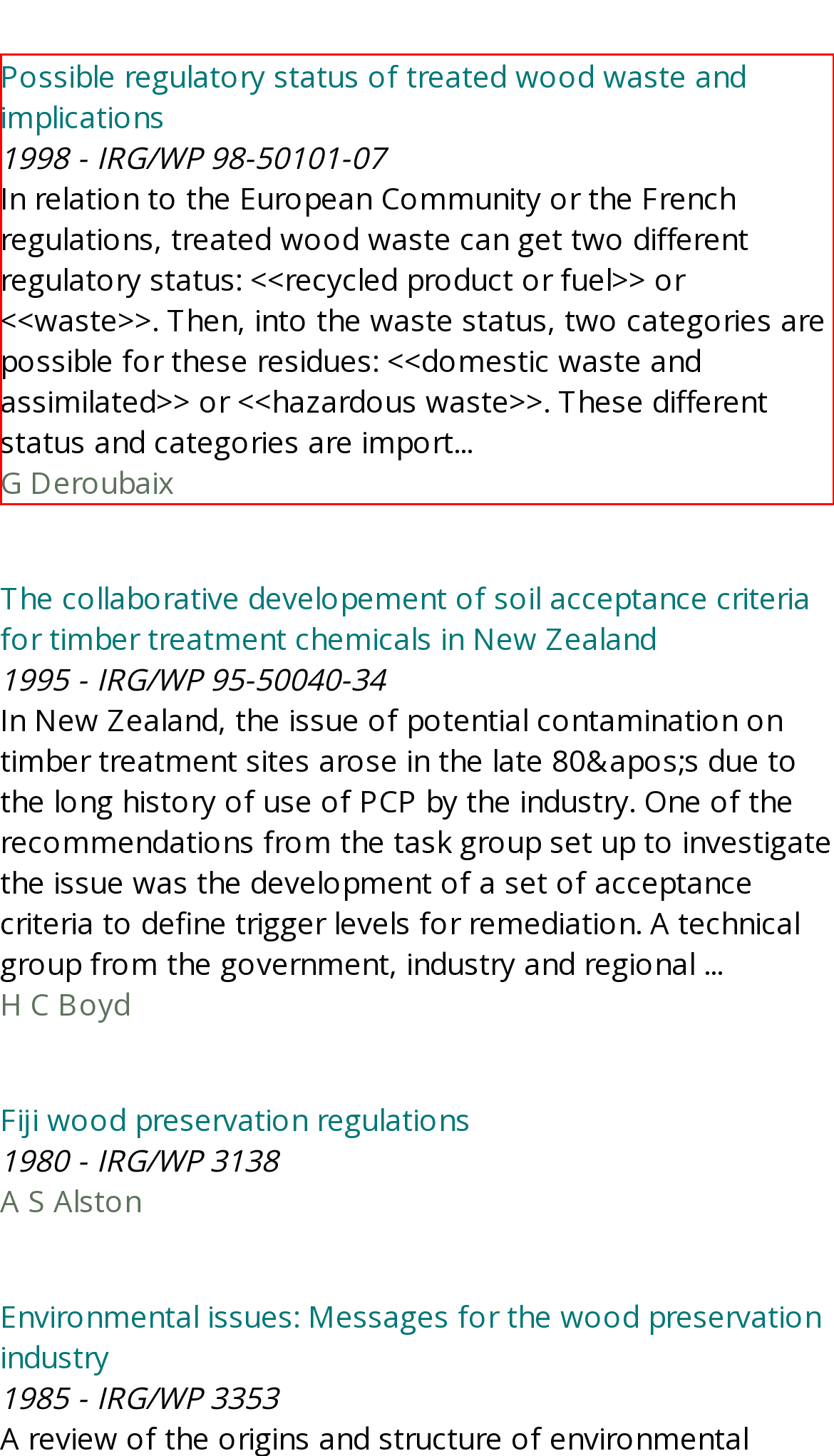You have a screenshot of a webpage, and there is a red bounding box around a UI element. Utilize OCR to extract the text within this red bounding box.

Possible regulatory status of treated wood waste and implications 1998 - IRG/WP 98-50101-07 In relation to the European Community or the French regulations, treated wood waste can get two different regulatory status: <<recycled product or fuel>> or <<waste>>. Then, into the waste status, two categories are possible for these residues: <<domestic waste and assimilated>> or <<hazardous waste>>. These different status and categories are import... G Deroubaix